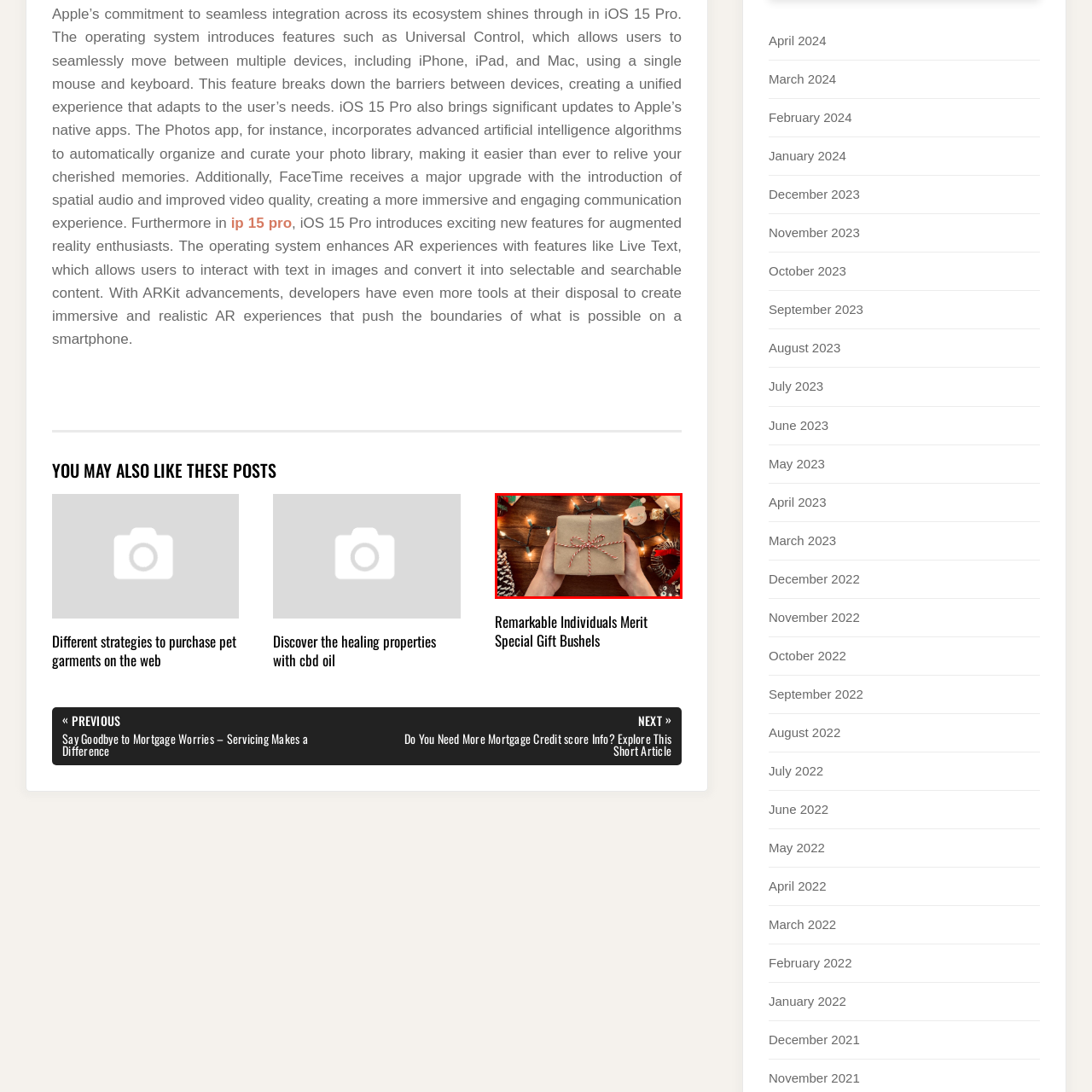Thoroughly describe the contents of the image enclosed in the red rectangle.

The image captures a beautifully wrapped gift, held by two hands, sitting on a rustic wooden surface adorned with festive decorations. The present is wrapped in simple brown paper and finished with a vibrant red and white twine bow, exuding a charming, rustic holiday vibe. Surrounding the gift are twinkling Christmas lights, adding warmth and sparkle to the scene, along with decorative elements like pine cones and quirky ornaments, enhancing the cheerful atmosphere. This visual embodies the spirit of giving, making it particularly suitable for discussions on thoughtful gifting or seasonal celebrations.